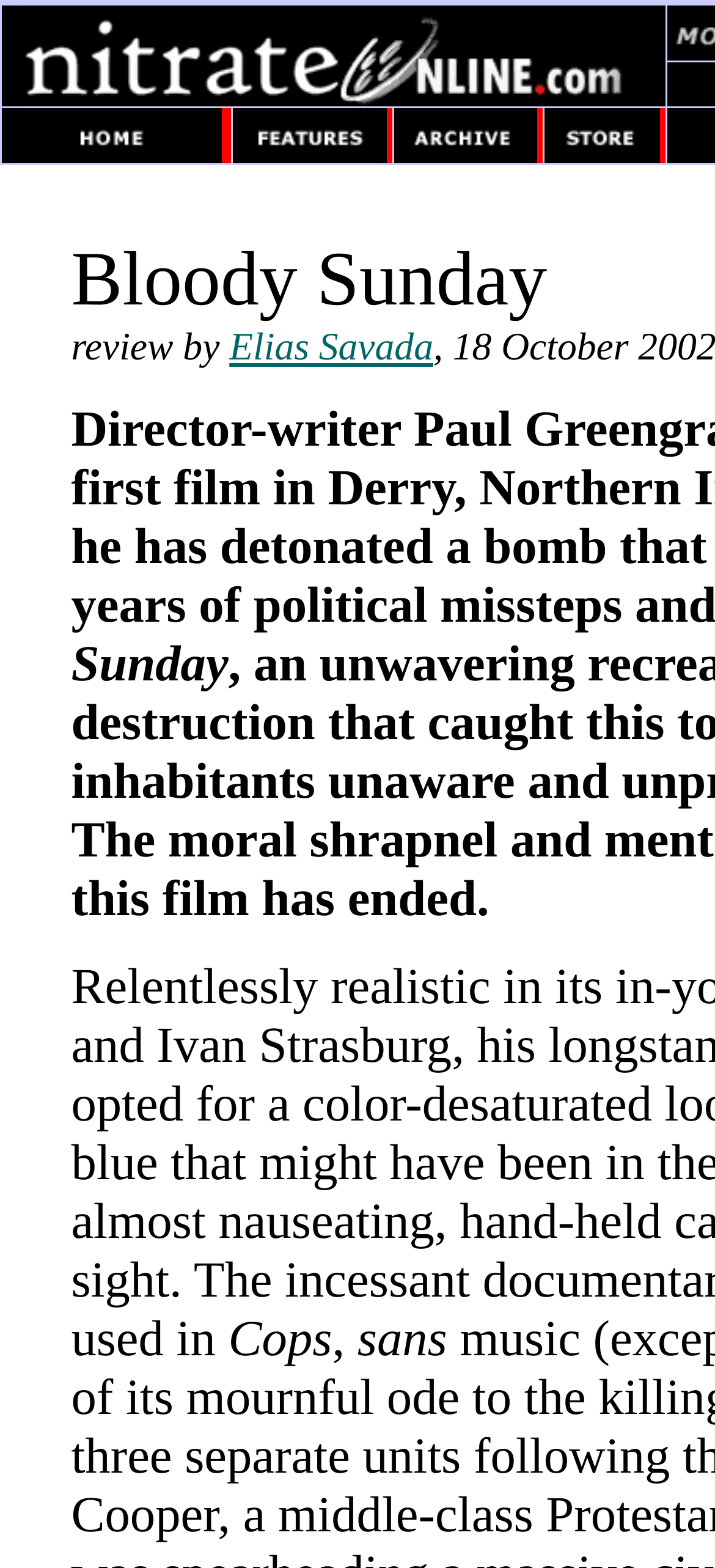How many links are there in the grid cells? Examine the screenshot and reply using just one word or a brief phrase.

5